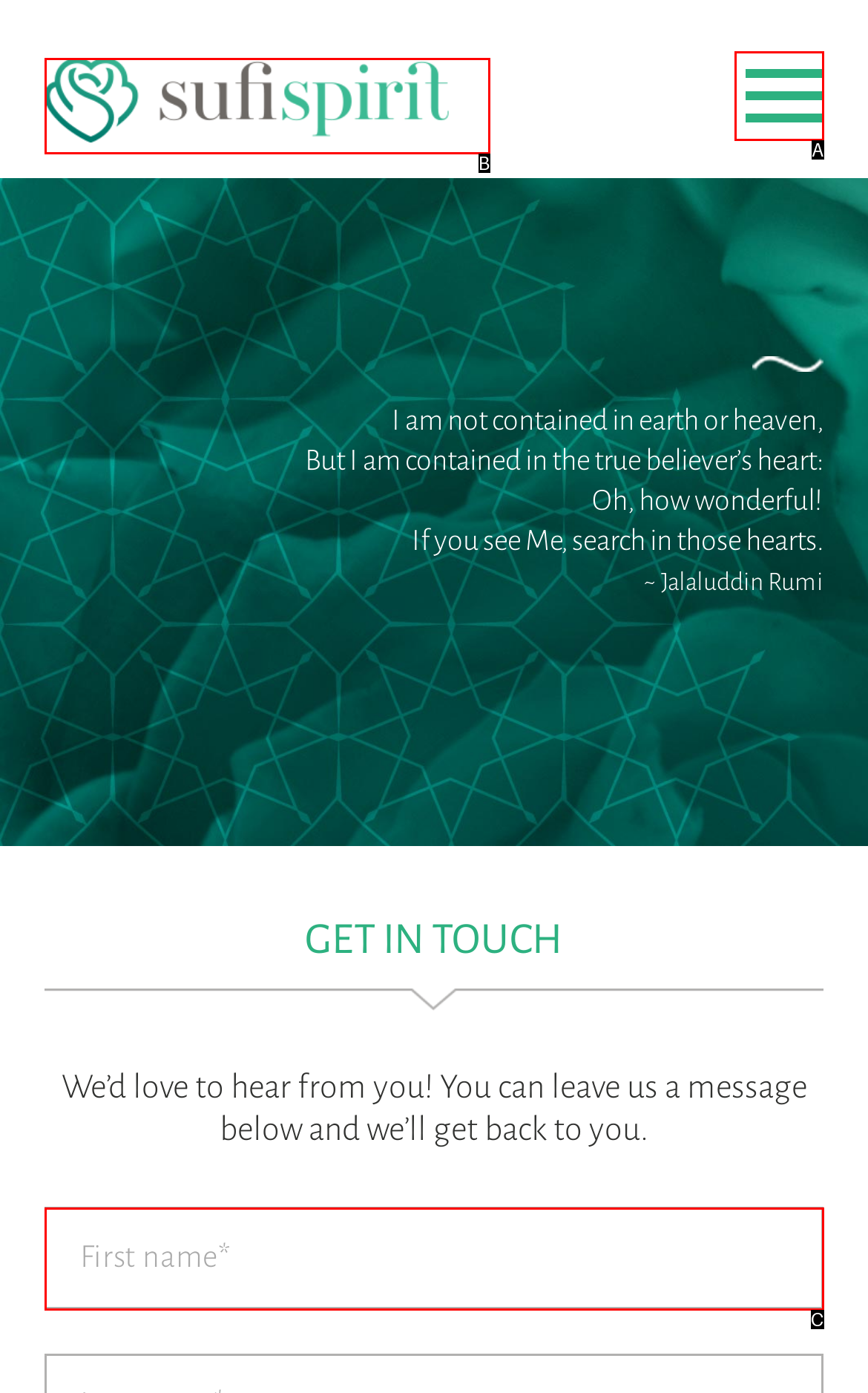Tell me the letter of the HTML element that best matches the description: parent_node: Mobile Menu title="Sufi Spirit" from the provided options.

B